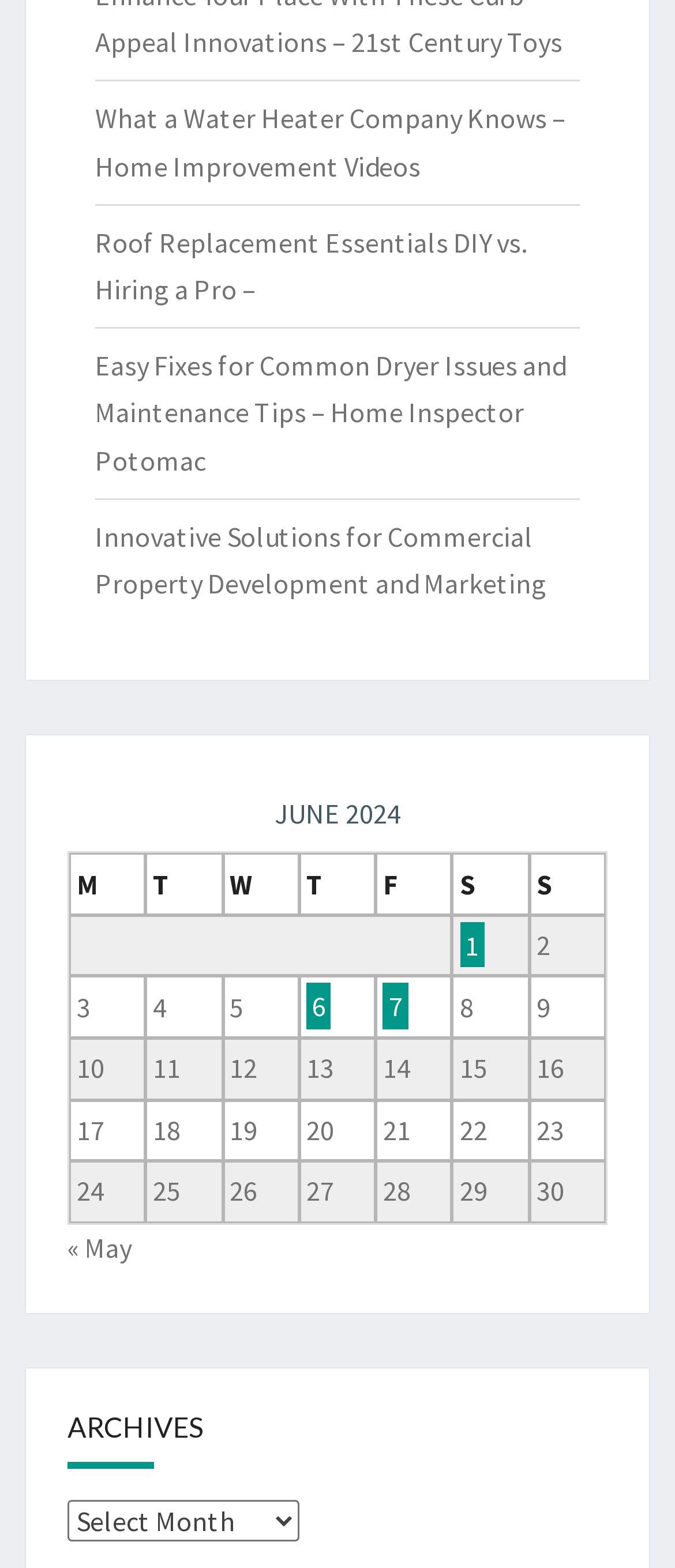Provide a one-word or brief phrase answer to the question:
What is the category of the archives section?

Home Improvement